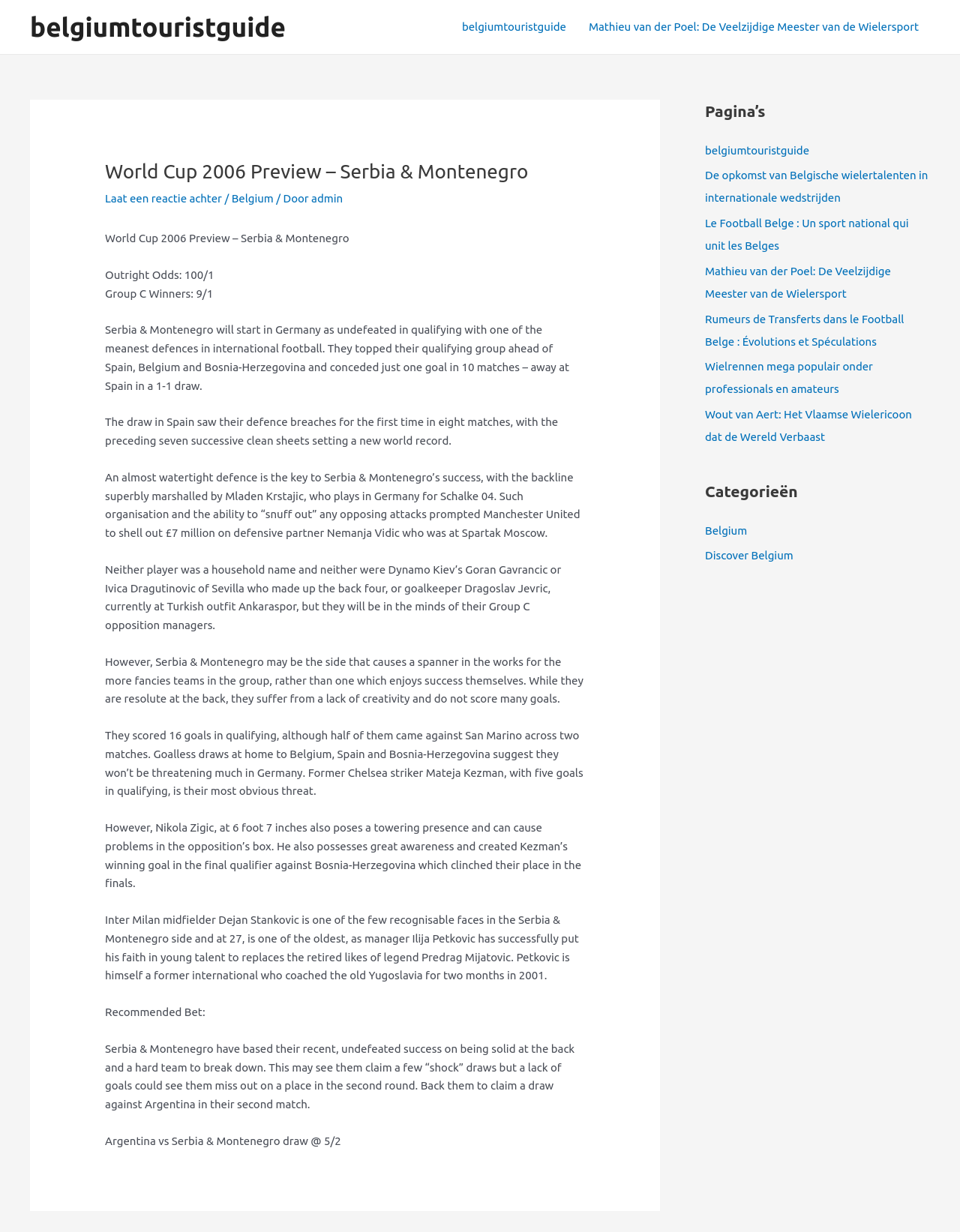Please locate the clickable area by providing the bounding box coordinates to follow this instruction: "Click on the link to view the page about De opkomst van Belgische wielertalenten".

[0.734, 0.137, 0.967, 0.166]